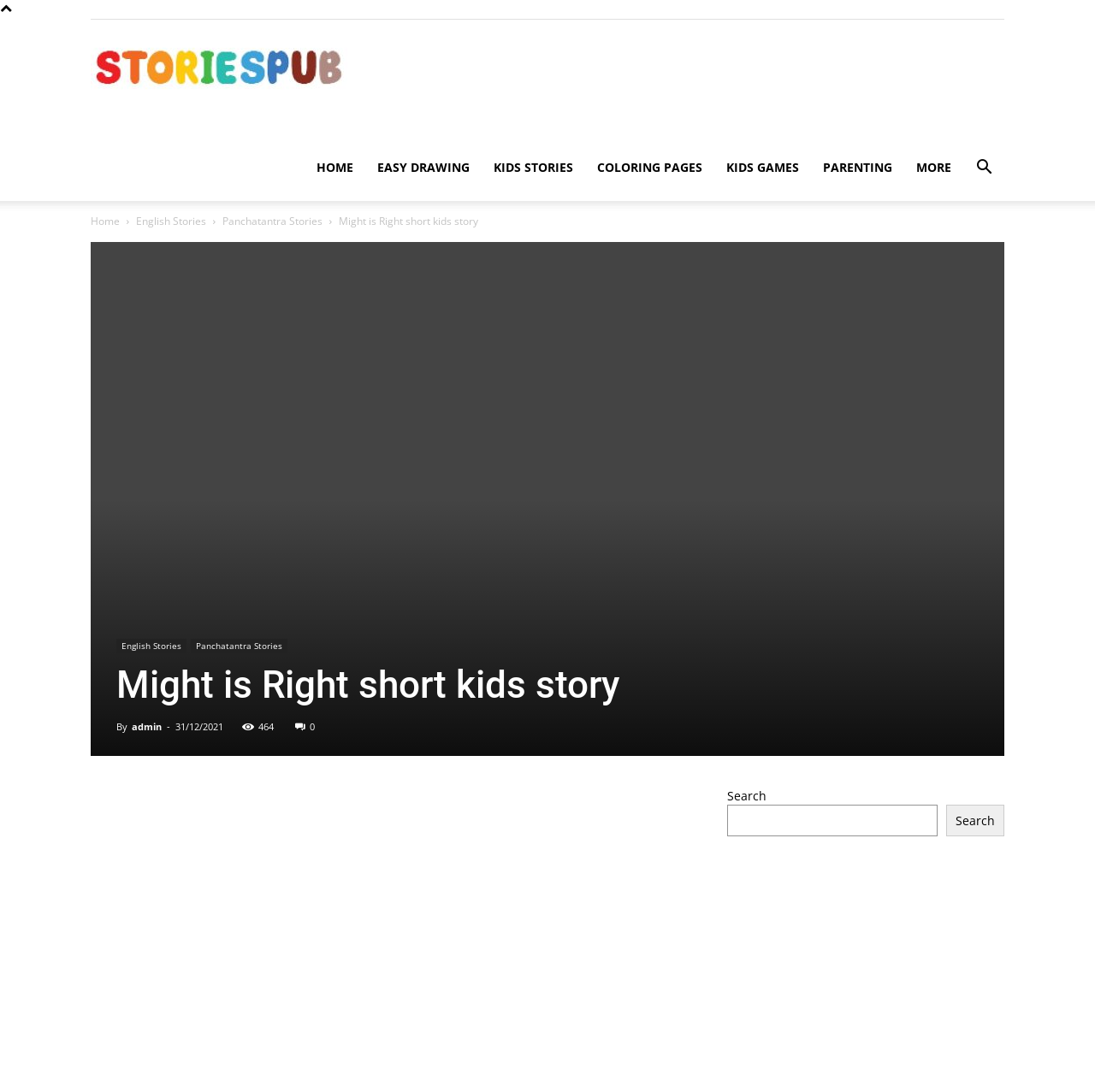Find the bounding box coordinates of the element to click in order to complete the given instruction: "Contact Us."

None